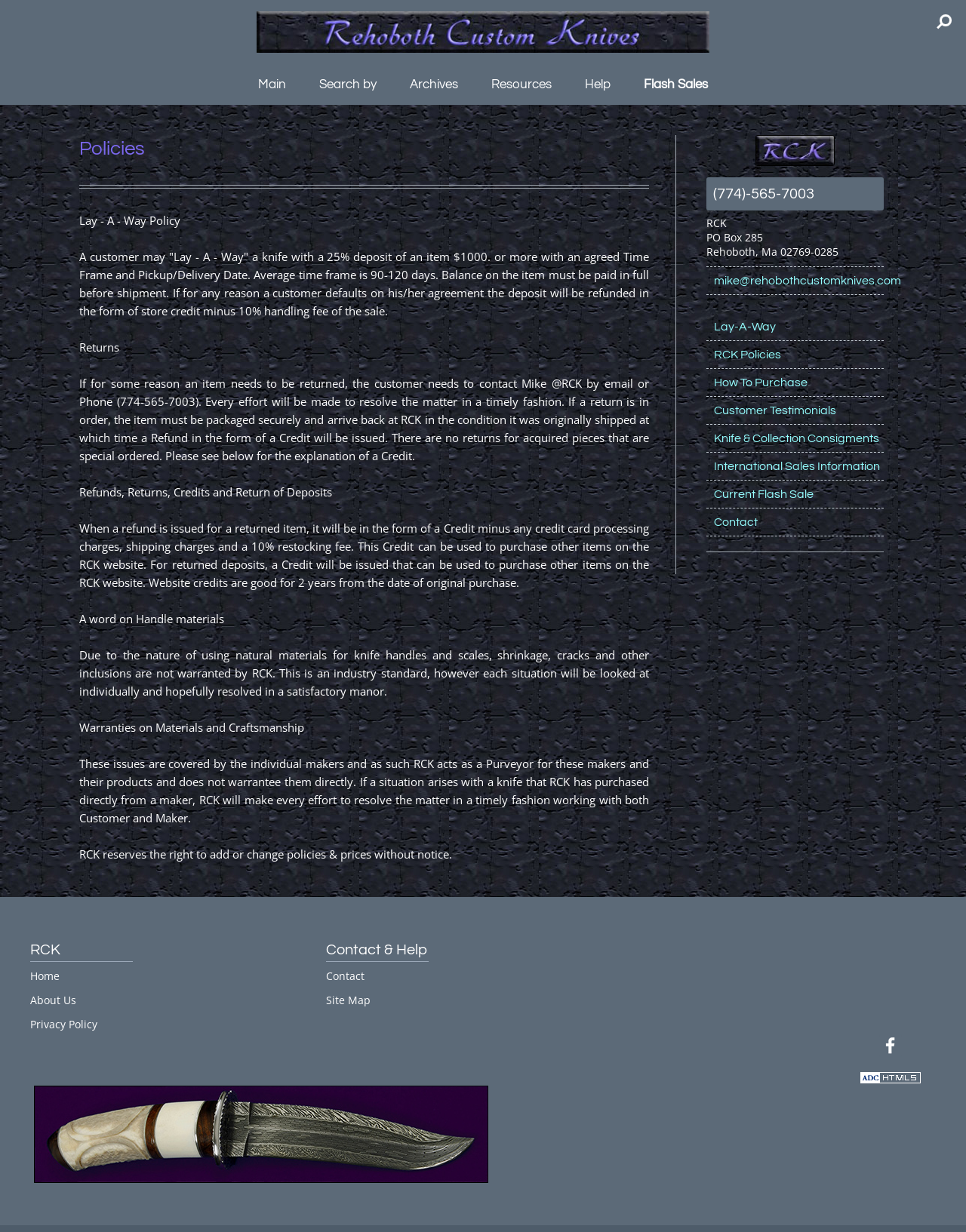Identify the bounding box coordinates of the specific part of the webpage to click to complete this instruction: "Click on the 'Contact' link".

[0.731, 0.413, 0.915, 0.435]